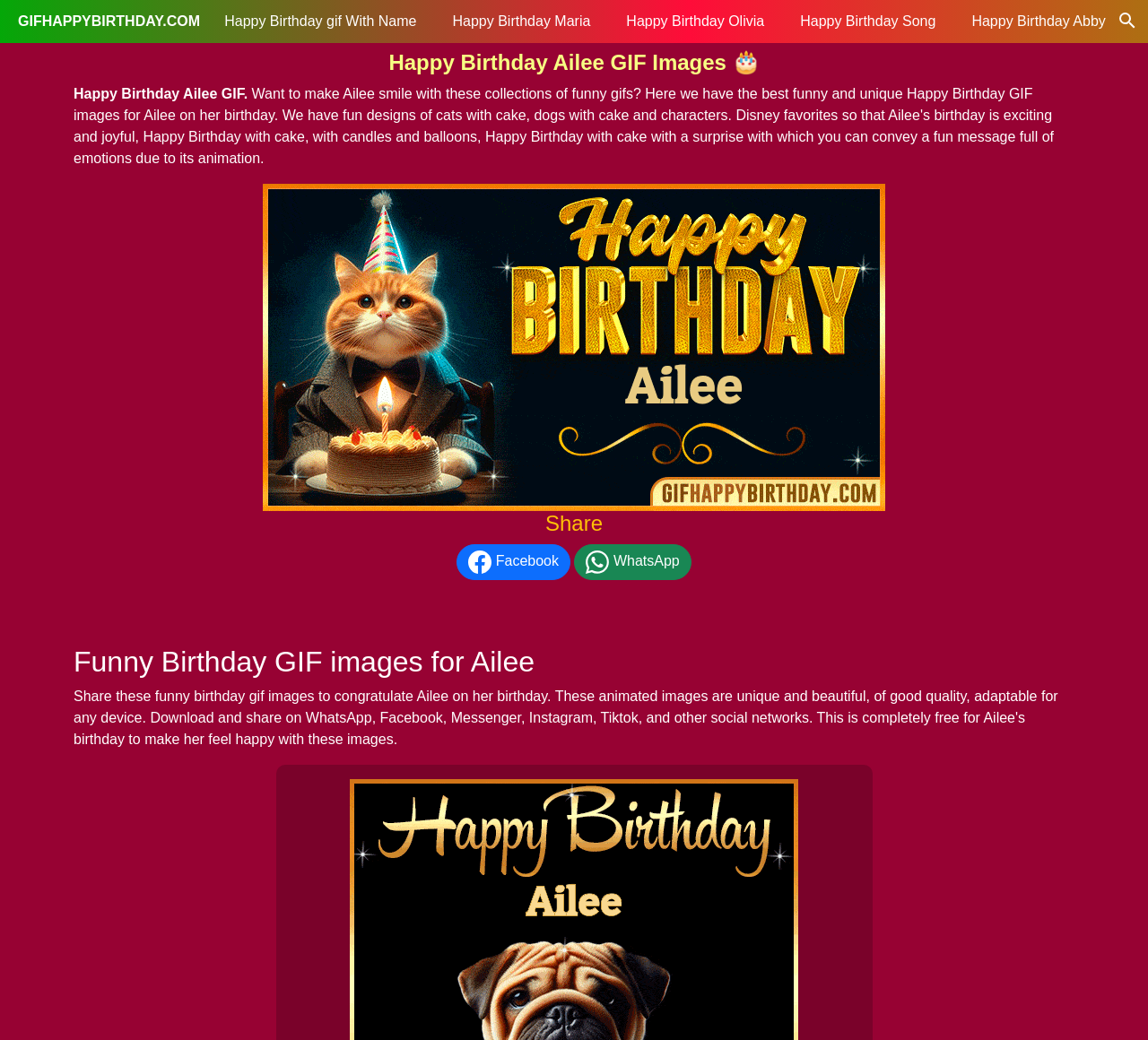What is the theme of the GIF image displayed?
Answer the question using a single word or phrase, according to the image.

Birthday